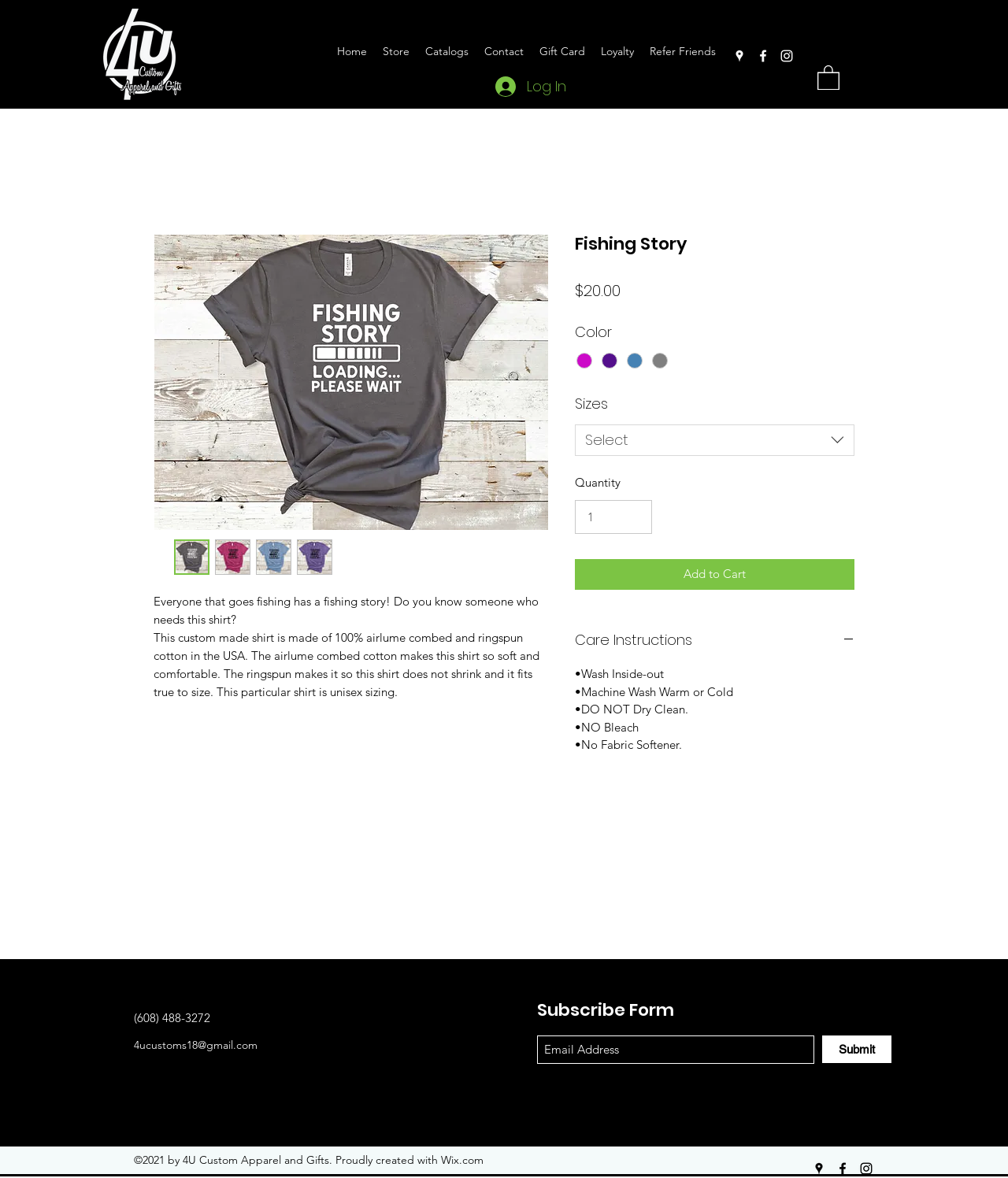Determine the bounding box coordinates of the area to click in order to meet this instruction: "Select a color for the Fishing Story shirt".

[0.567, 0.295, 0.667, 0.319]